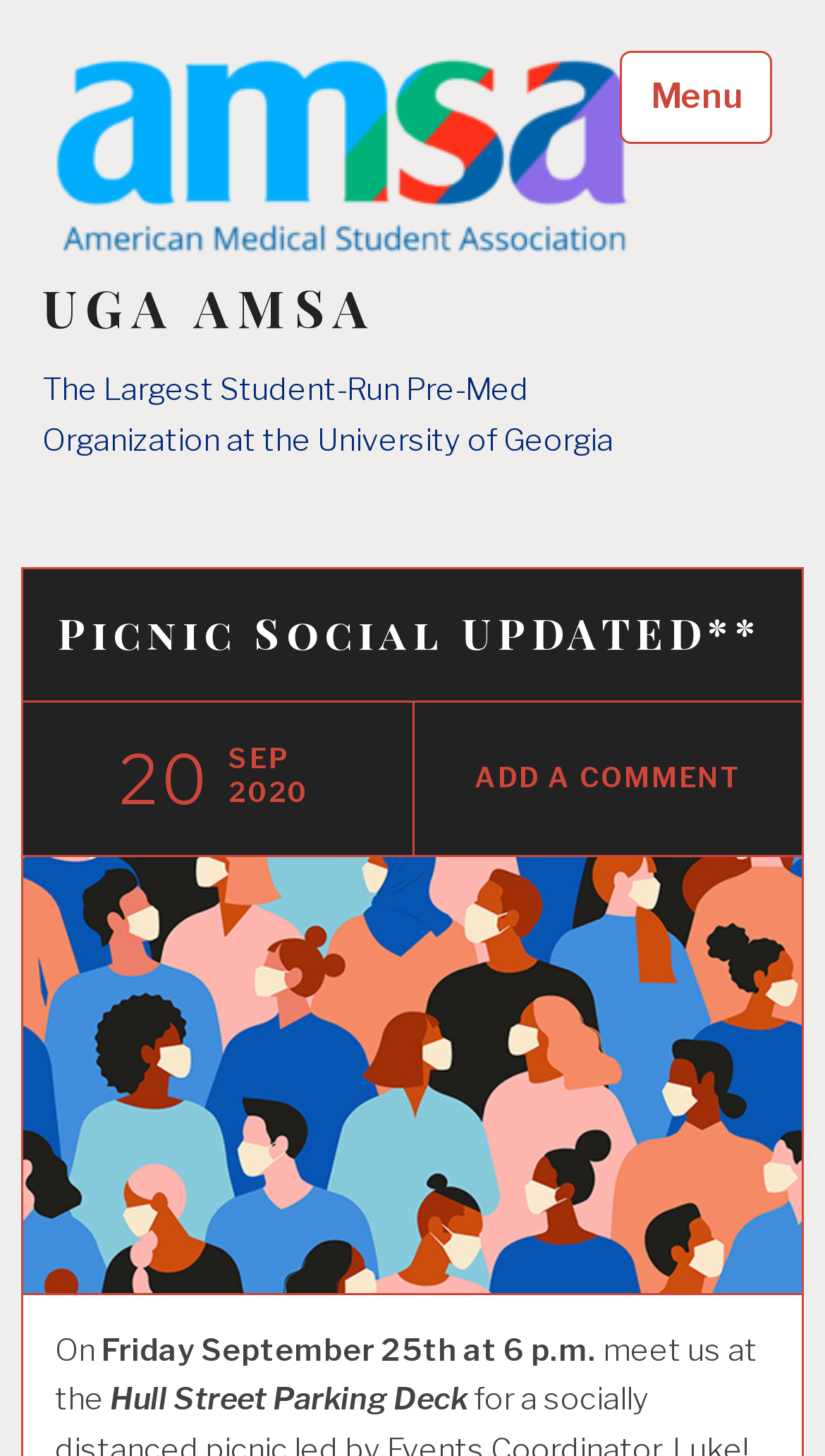Please examine the image and provide a detailed answer to the question: What is the name of the organization?

The name of the organization can be found in the link and image elements at the top of the page, which both have the text 'UGA AMSA'.